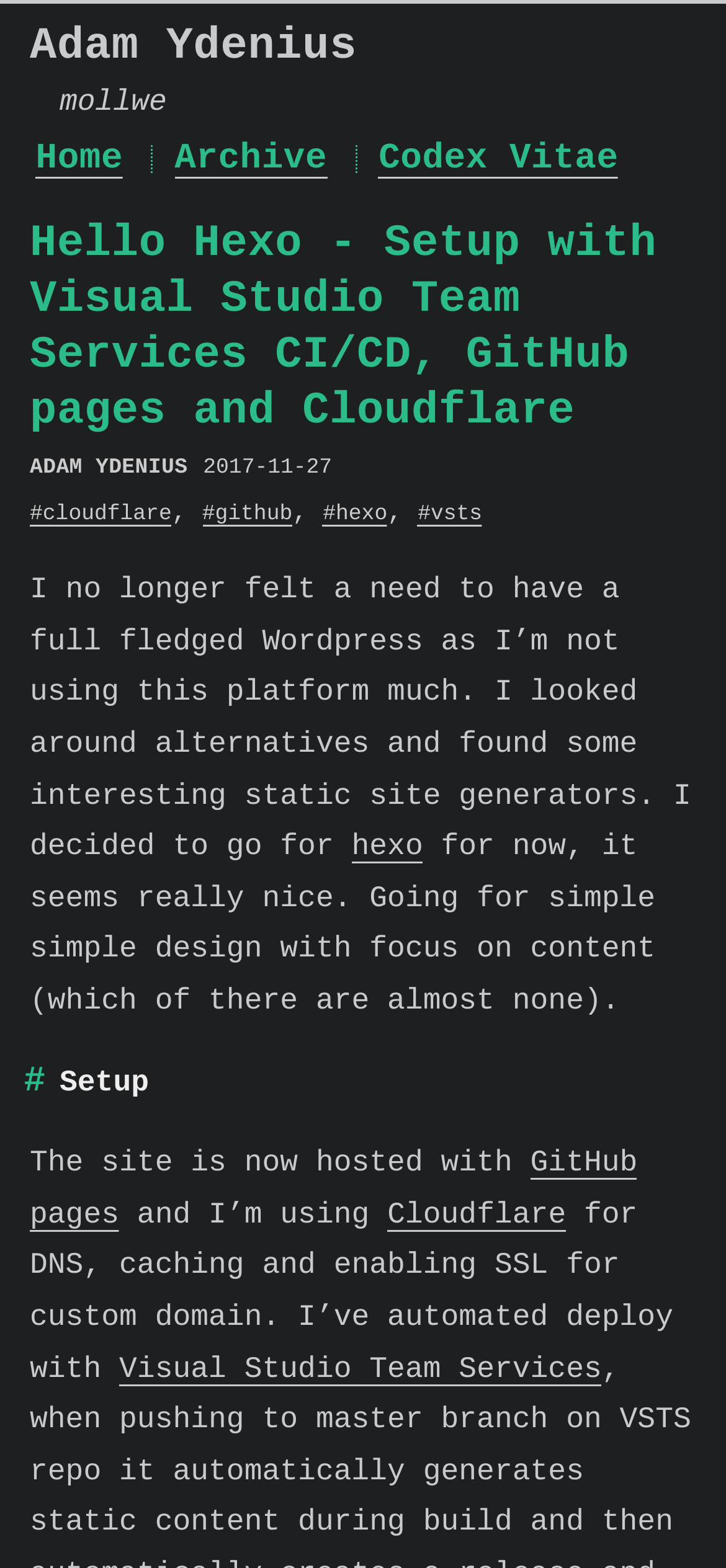What is the purpose of Cloudflare?
Please answer the question as detailed as possible based on the image.

The purpose of Cloudflare is mentioned in the sentence 'and I’m using Cloudflare for DNS, caching and enabling SSL for custom domain', which indicates that Cloudflare is used for DNS, caching, and enabling SSL for custom domain.